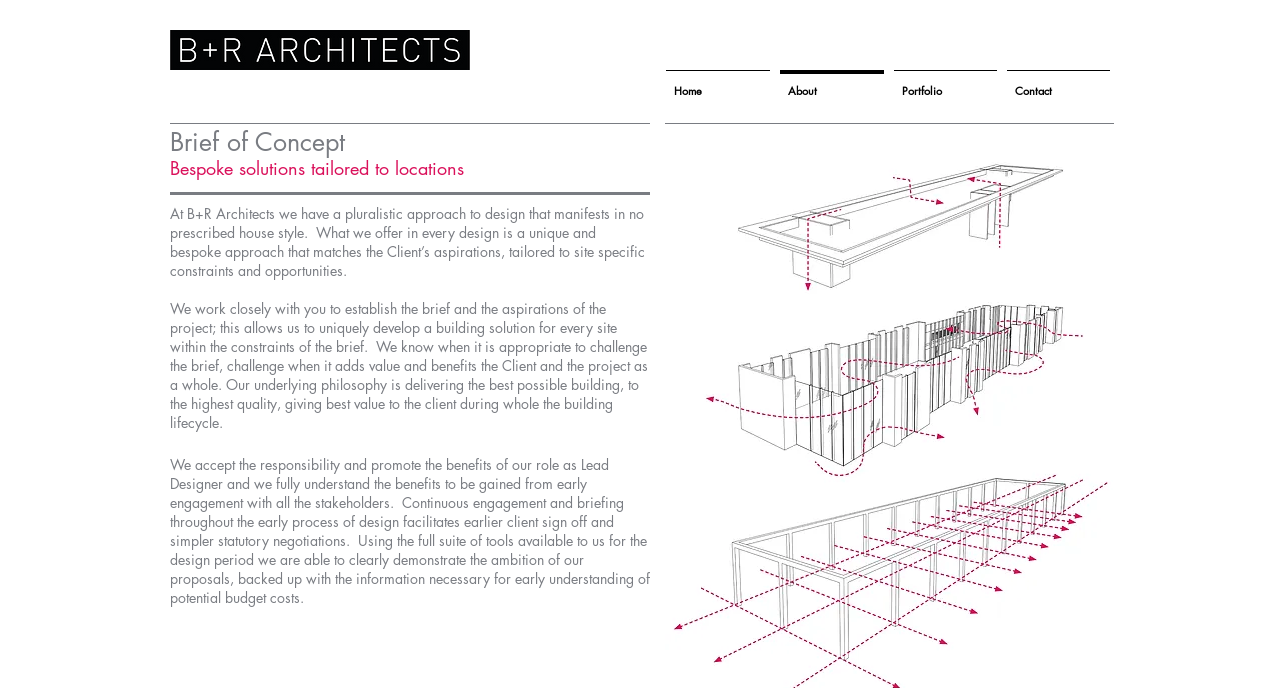What is the name of the architecture firm?
Answer the question with a thorough and detailed explanation.

I inferred this answer by looking at the logo image 'B+R Primary Logo Black.png' and the text 'At B+R Architects we have a pluralistic approach to design...' which suggests that the webpage is about the services of B+R Architects.